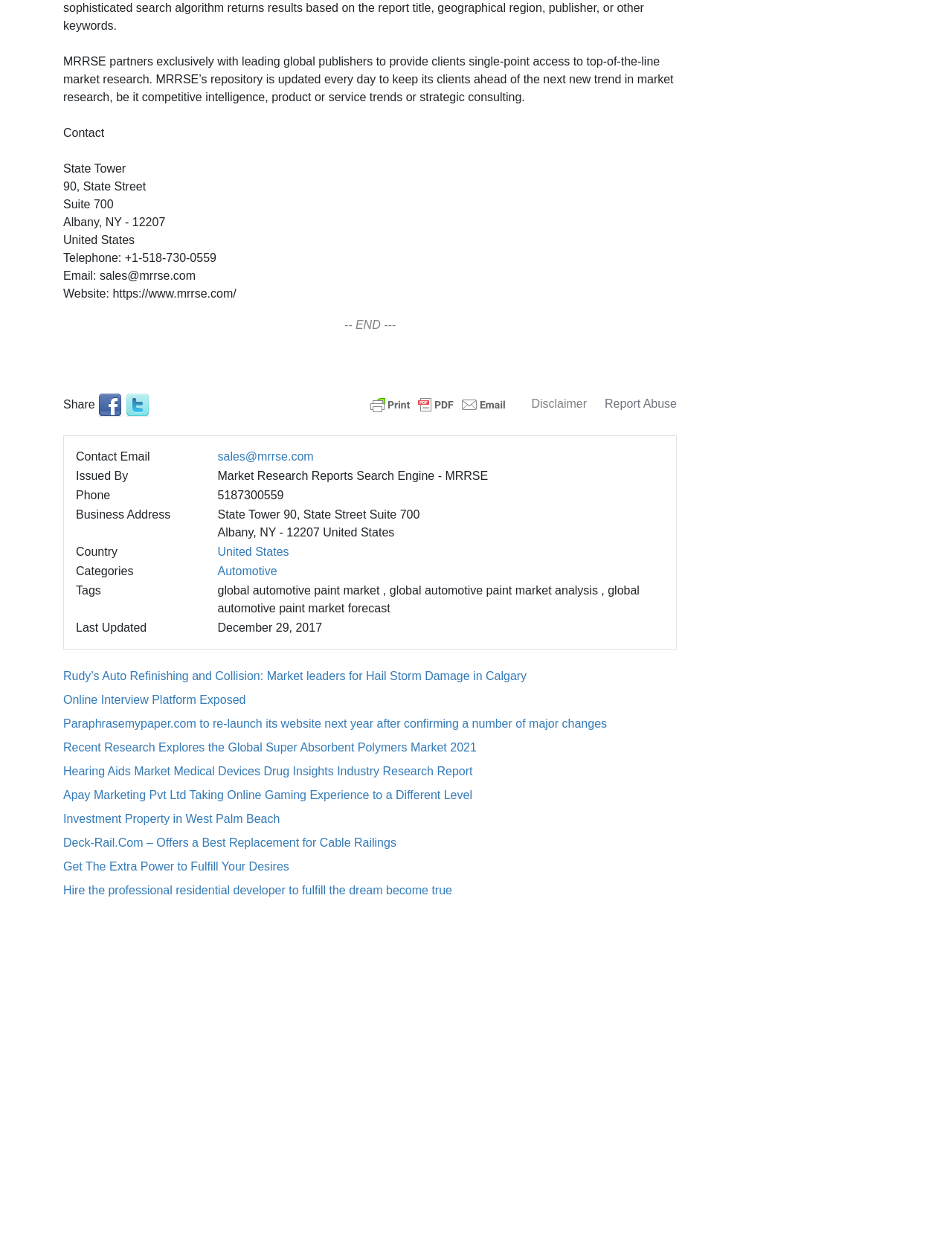Please find the bounding box coordinates of the clickable region needed to complete the following instruction: "Follow on social media". The bounding box coordinates must consist of four float numbers between 0 and 1, i.e., [left, top, right, bottom].

None